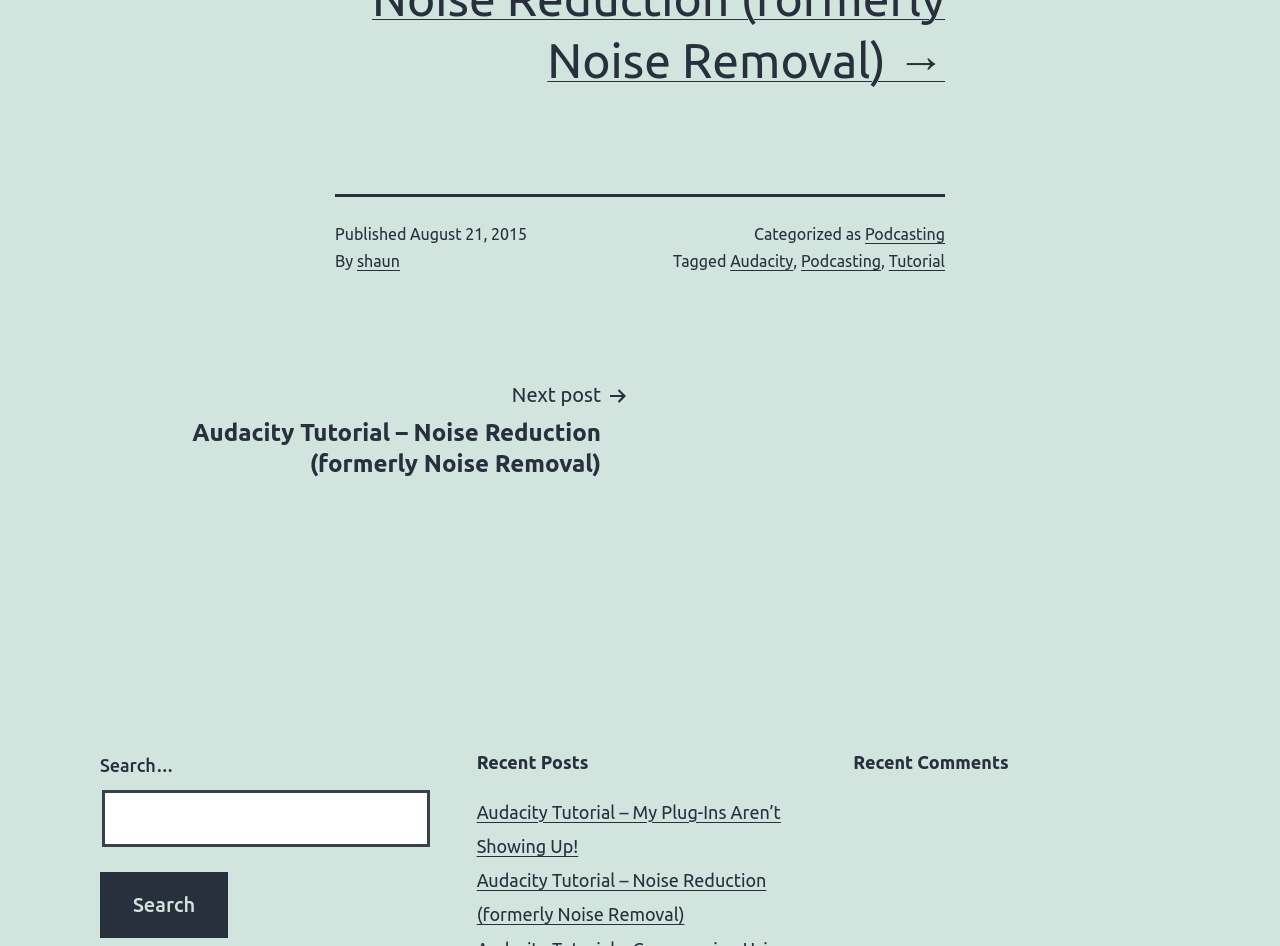What is the category of this post?
Based on the visual, give a brief answer using one word or a short phrase.

Podcasting